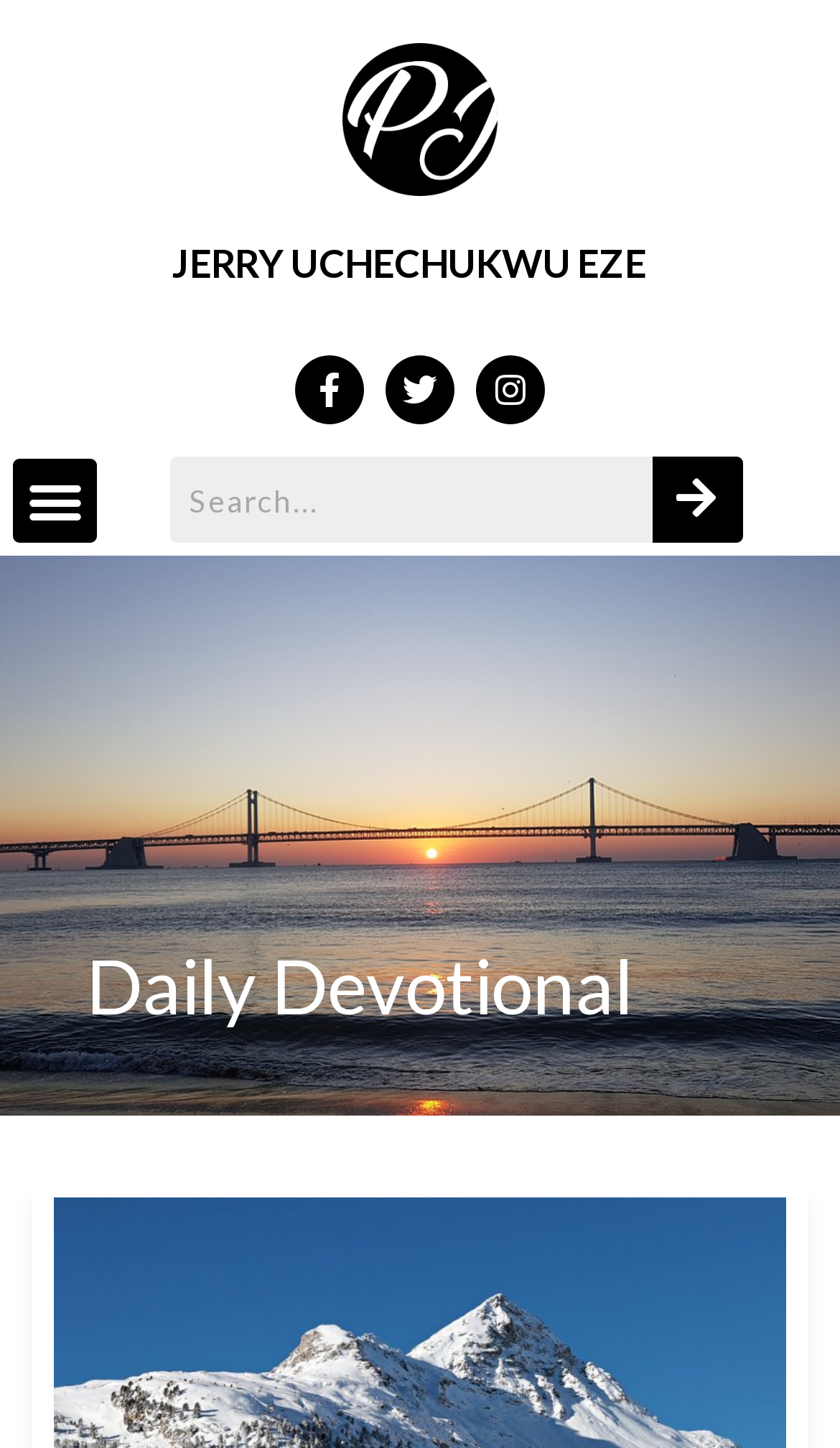How many social media links are there?
Look at the screenshot and respond with a single word or phrase.

3